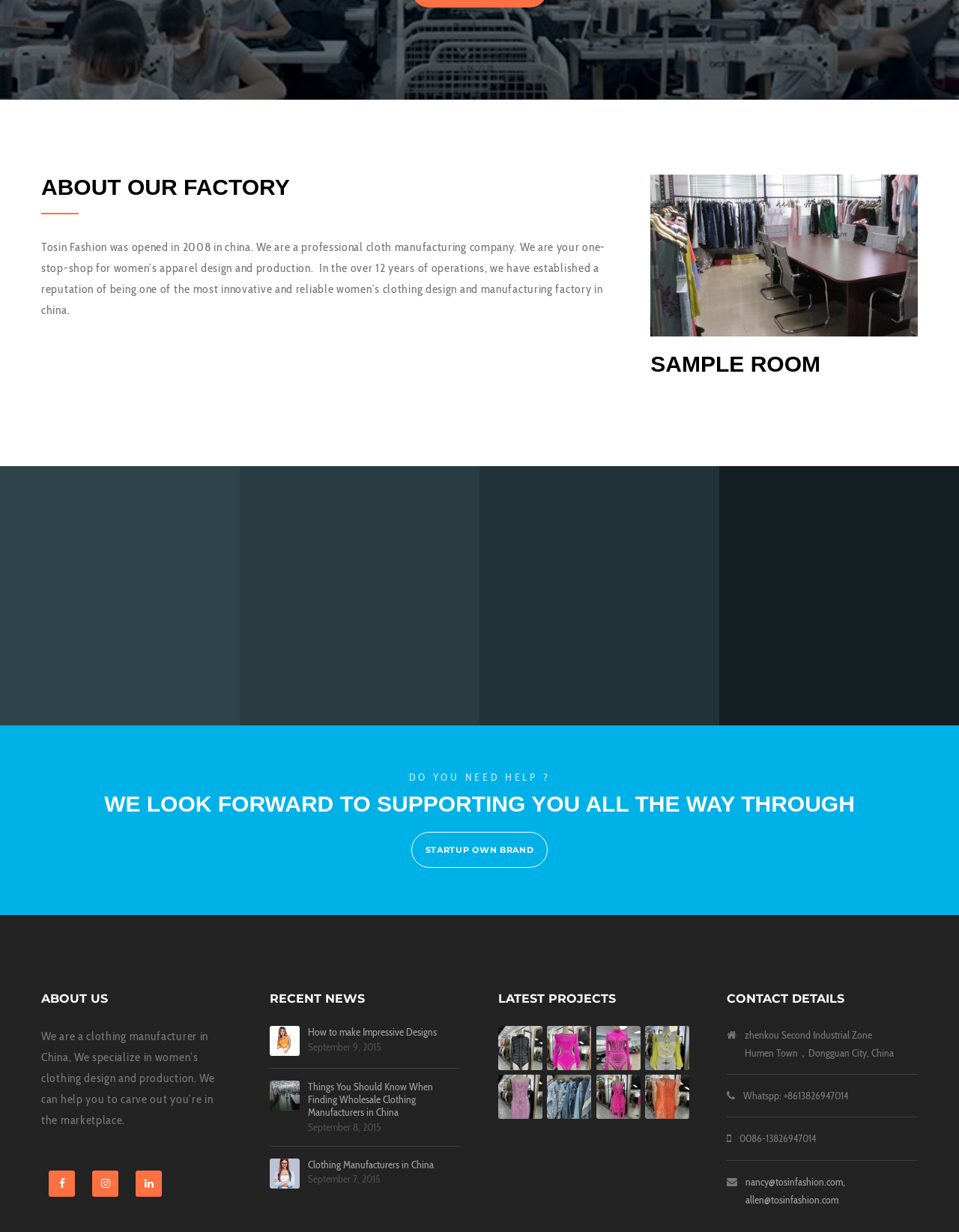Kindly determine the bounding box coordinates of the area that needs to be clicked to fulfill this instruction: "Click the 'nancy@tosinfashion.com, allen@tosinfashion.com' email link".

[0.777, 0.954, 0.881, 0.979]